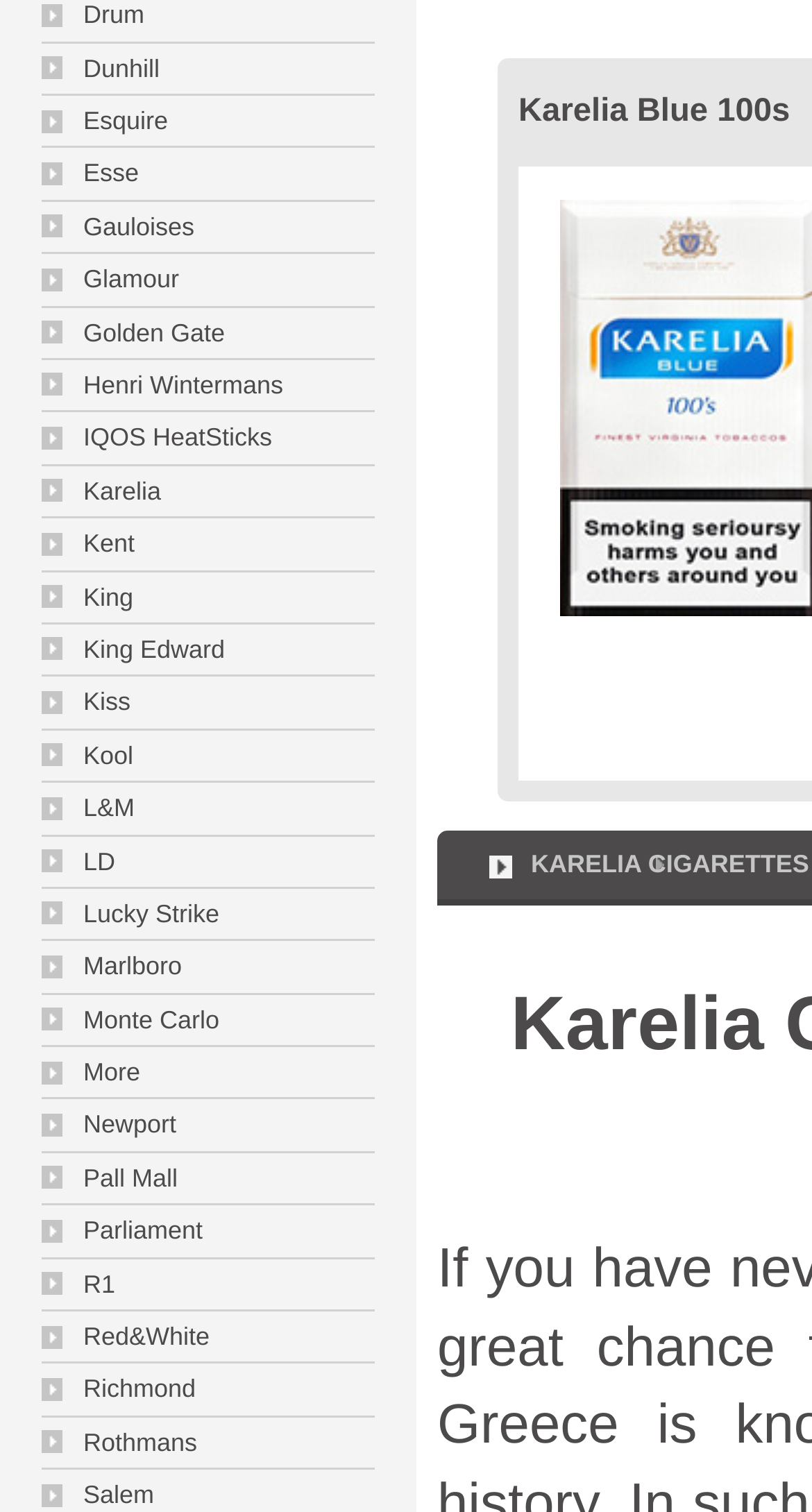Answer the question using only a single word or phrase: 
How many cigarette brands are listed?

30